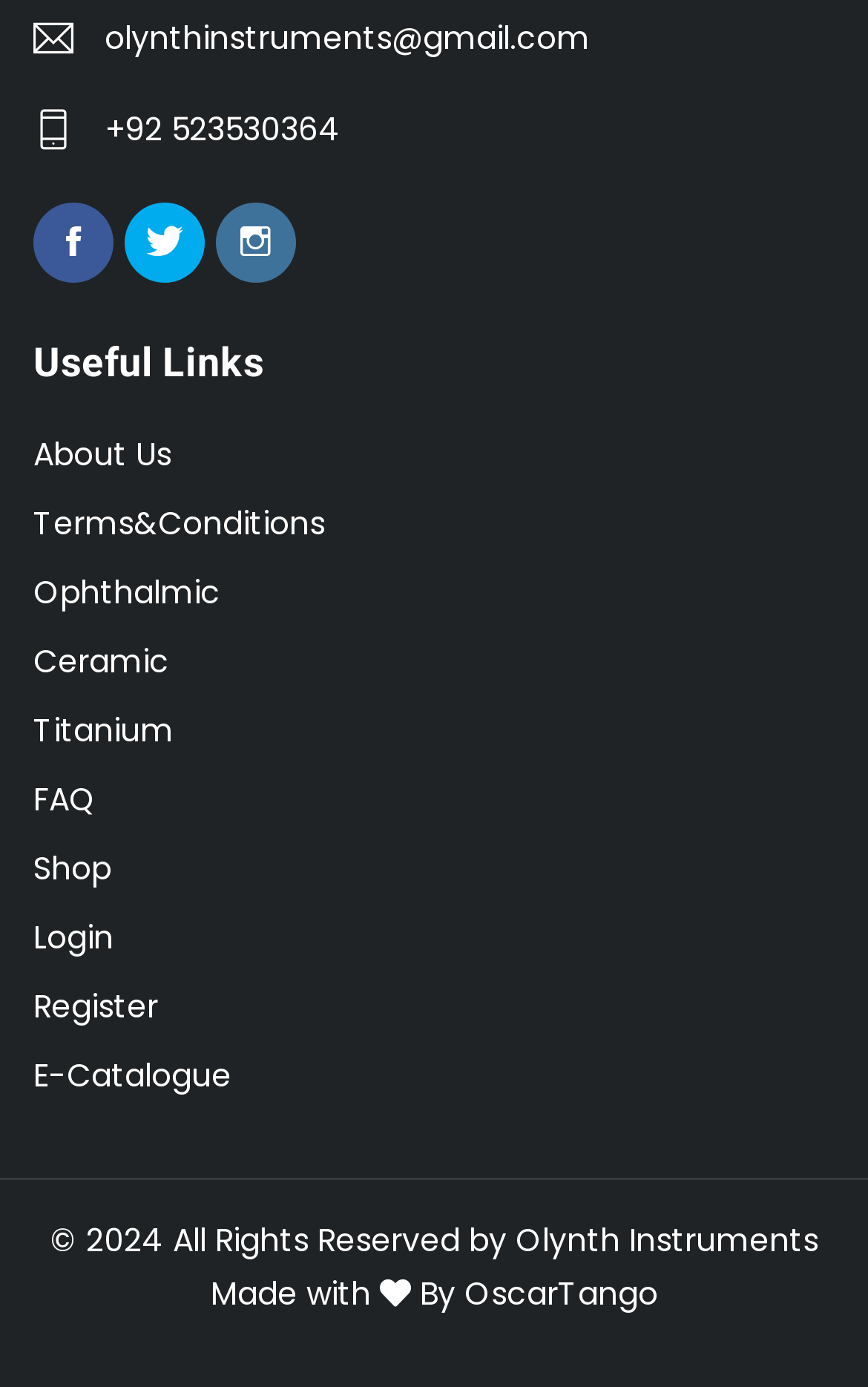Using the webpage screenshot and the element description E-Catalogue, determine the bounding box coordinates. Specify the coordinates in the format (top-left x, top-left y, bottom-right x, bottom-right y) with values ranging from 0 to 1.

[0.038, 0.759, 0.267, 0.791]